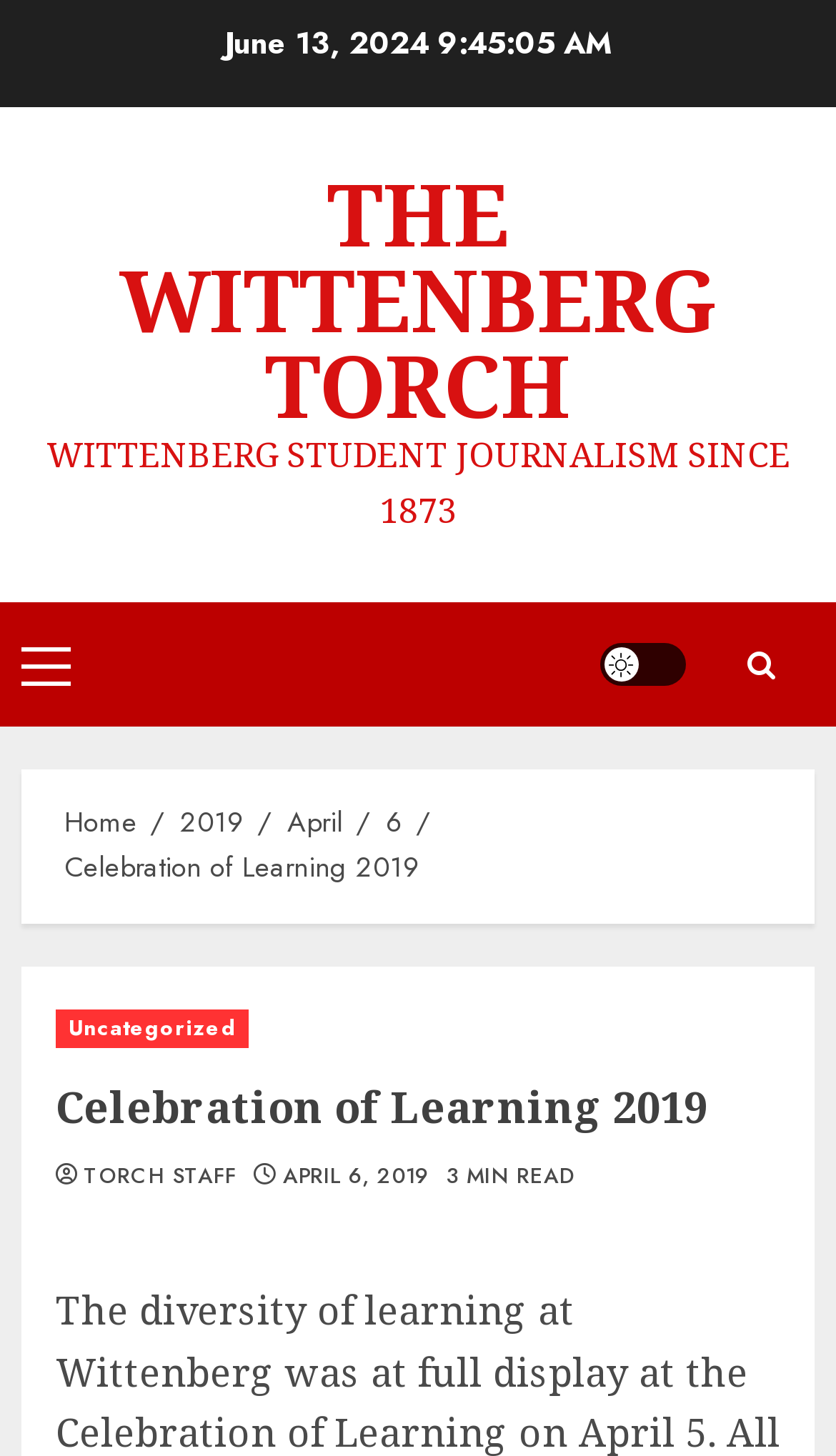Please identify the bounding box coordinates of the clickable area that will allow you to execute the instruction: "Click on the Wittenberg Torch link".

[0.142, 0.106, 0.858, 0.305]